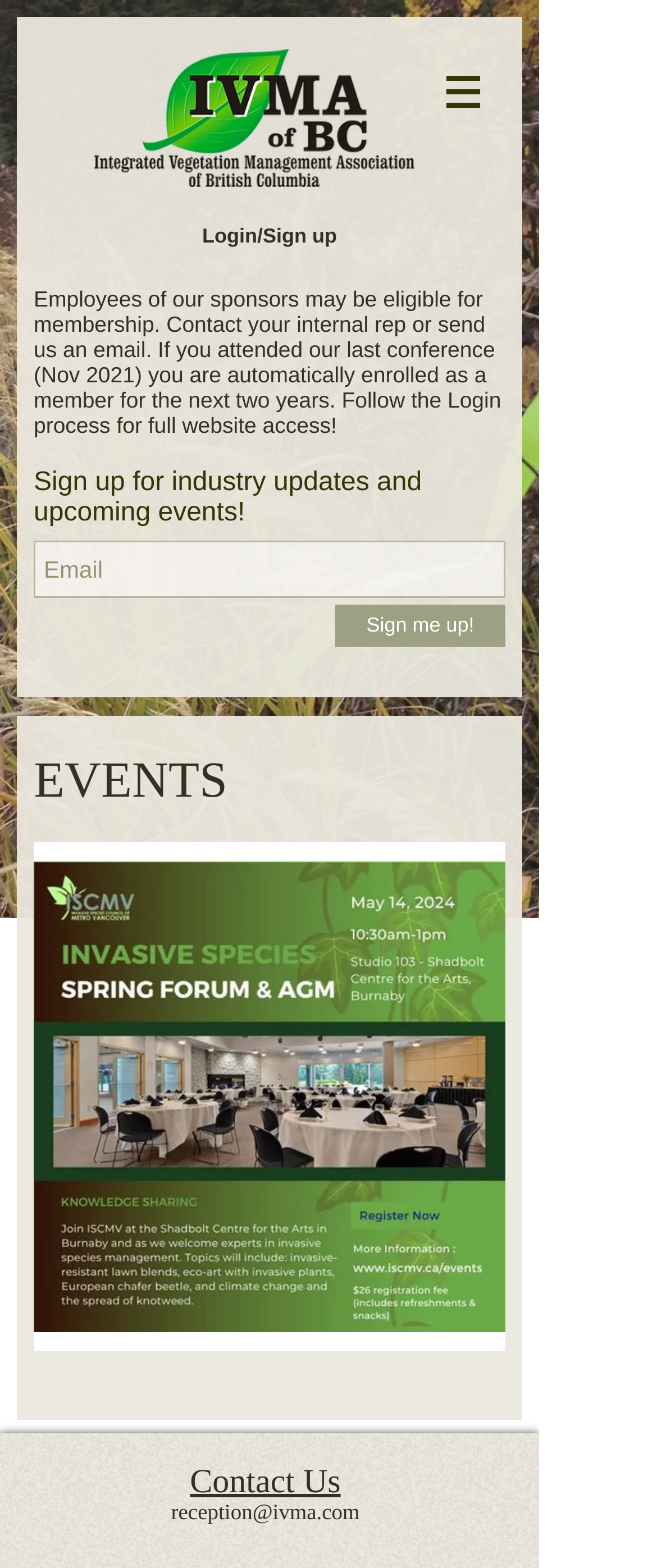Offer a meticulous caption that includes all visible features of the webpage.

The webpage is about events, specifically related to ivma-bc. At the top left, there is a logo, accompanied by a link. Next to it, on the right, is a button to "Login/Sign up". Below the logo, there is a paragraph of text explaining the membership eligibility and enrollment process.

Further down, there is a section to sign up for industry updates and upcoming events, which includes a text box to enter an email address and a button to "Sign me up!". On the top right, there is a navigation menu labeled "Site" with a dropdown menu icon.

The main content of the page is divided into two sections. The first section has a heading "EVENTS" and features a link to an event, "ISCMV AGM 2024.JPG", which is an image. The second section, at the bottom of the page, contains links to "Contact Us" and an email address "reception@ivma.com".